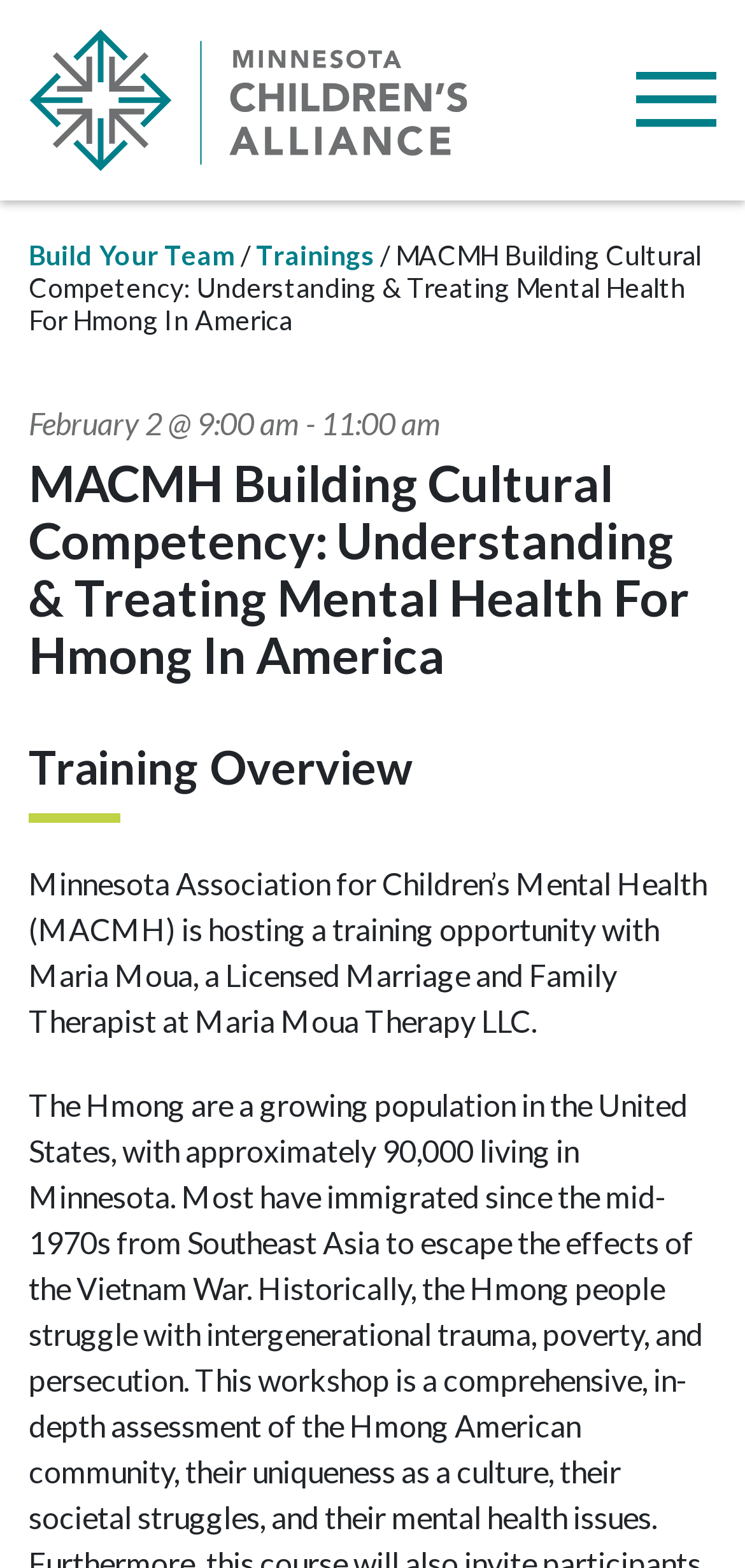Please extract the title of the webpage.

MACMH Building Cultural Competency: Understanding & Treating Mental Health For Hmong In America